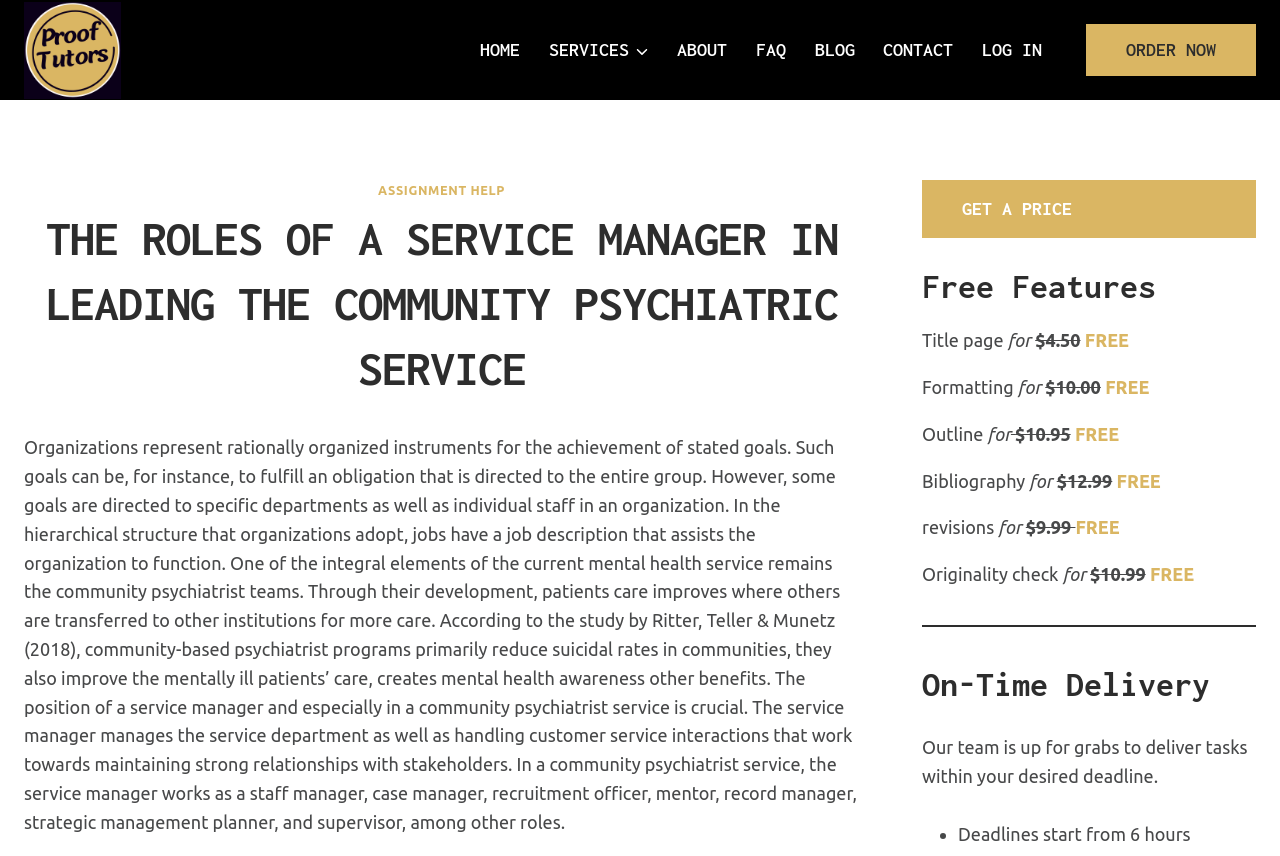Articulate a complete and detailed caption of the webpage elements.

This webpage is about a service manager's role in leading a community psychiatric service. At the top, there is a logo of "ProofTutors" on the left, and a navigation menu with links to "HOME", "SERVICES", "ABOUT", "FAQ", "BLOG", "CONTACT", and "LOG IN" on the right. Below the navigation menu, there is a prominent call-to-action button "ORDER NOW" on the right.

The main content of the webpage is divided into two sections. The left section has a heading "THE ROLES OF A SERVICE MANAGER IN LEADING THE COMMUNITY PSYCHIATRIC SERVICE" and a long paragraph of text discussing the importance of service managers in community psychiatric services. The text explains how service managers manage service departments, handle customer service interactions, and perform various other roles.

The right section has a heading "Free Features" and lists several free features offered by the service, including title page, formatting, outline, bibliography, revisions, and originality check. Each feature has a corresponding price listed, but with a strikethrough, indicating that it is free. Below the list of free features, there is a separator line, followed by a heading "On-Time Delivery" and a paragraph of text explaining the service's commitment to delivering tasks within the desired deadline. Finally, there is a bullet point listing the deadlines, starting from 6 hours.